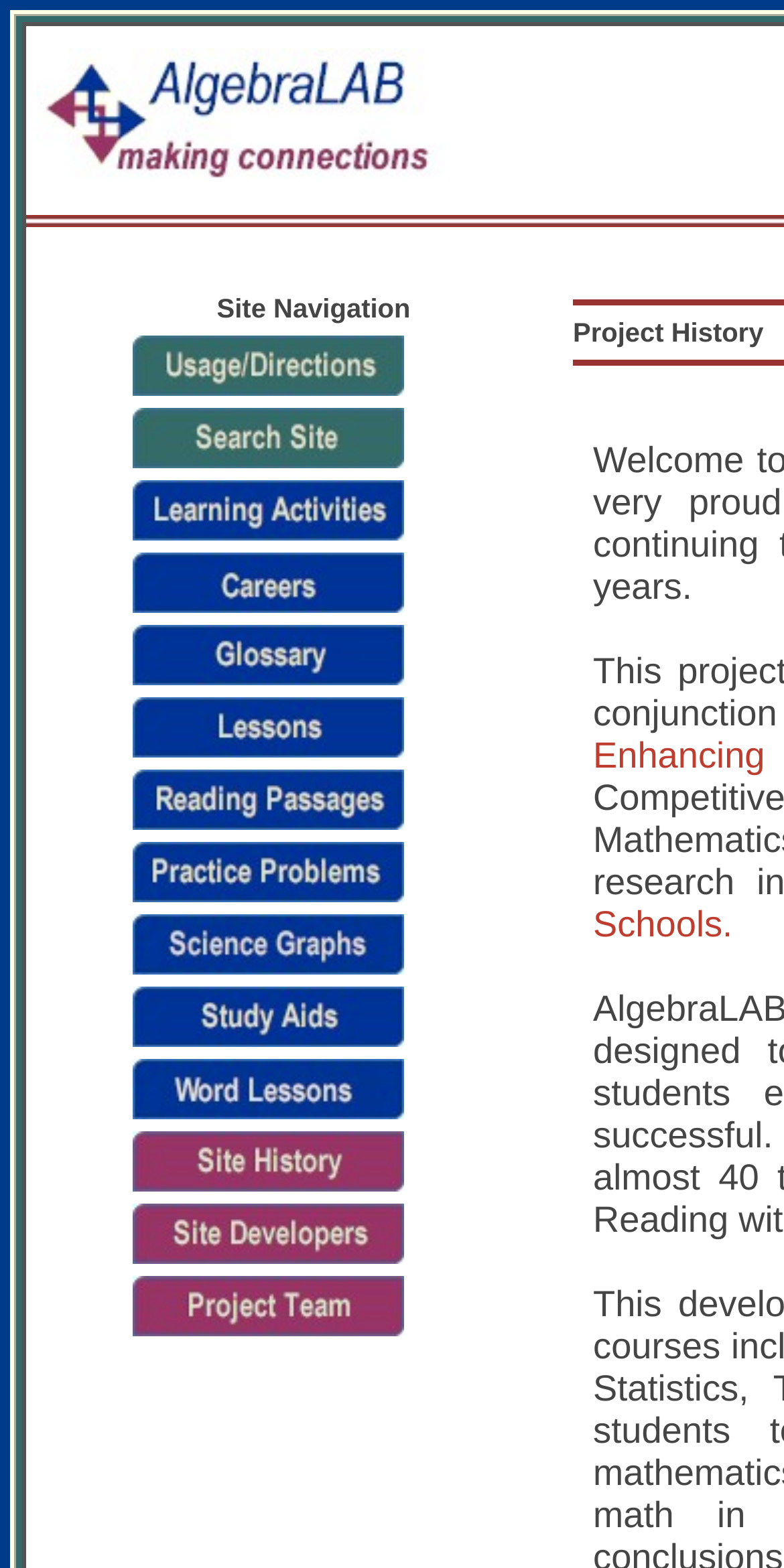Give a concise answer of one word or phrase to the question: 
How many navigation links are there?

14